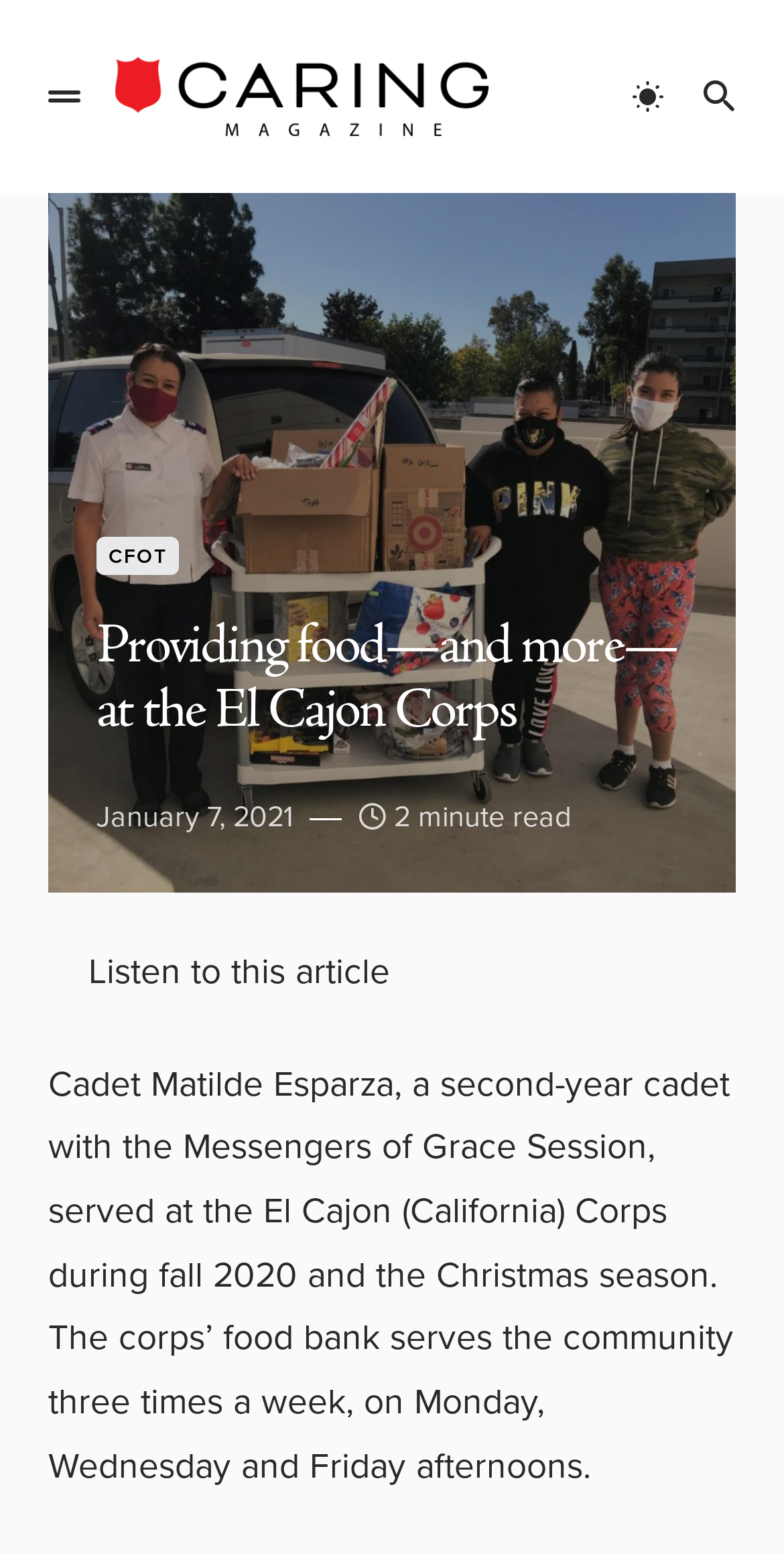What is the location of the El Cajon Corps?
Using the image as a reference, answer the question with a short word or phrase.

California